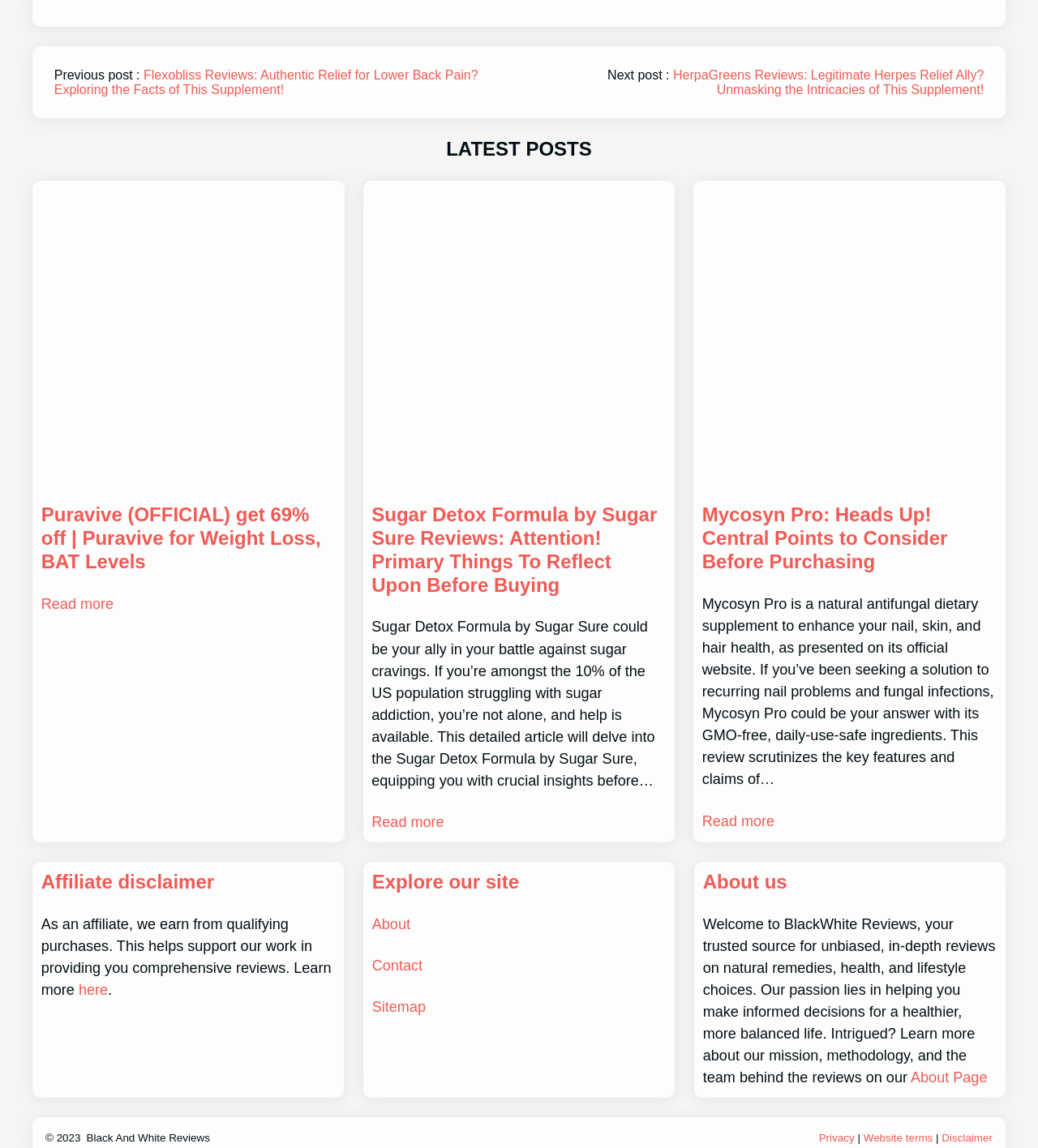Provide the bounding box coordinates for the UI element described in this sentence: "Read more". The coordinates should be four float values between 0 and 1, i.e., [left, top, right, bottom].

[0.358, 0.707, 0.428, 0.726]